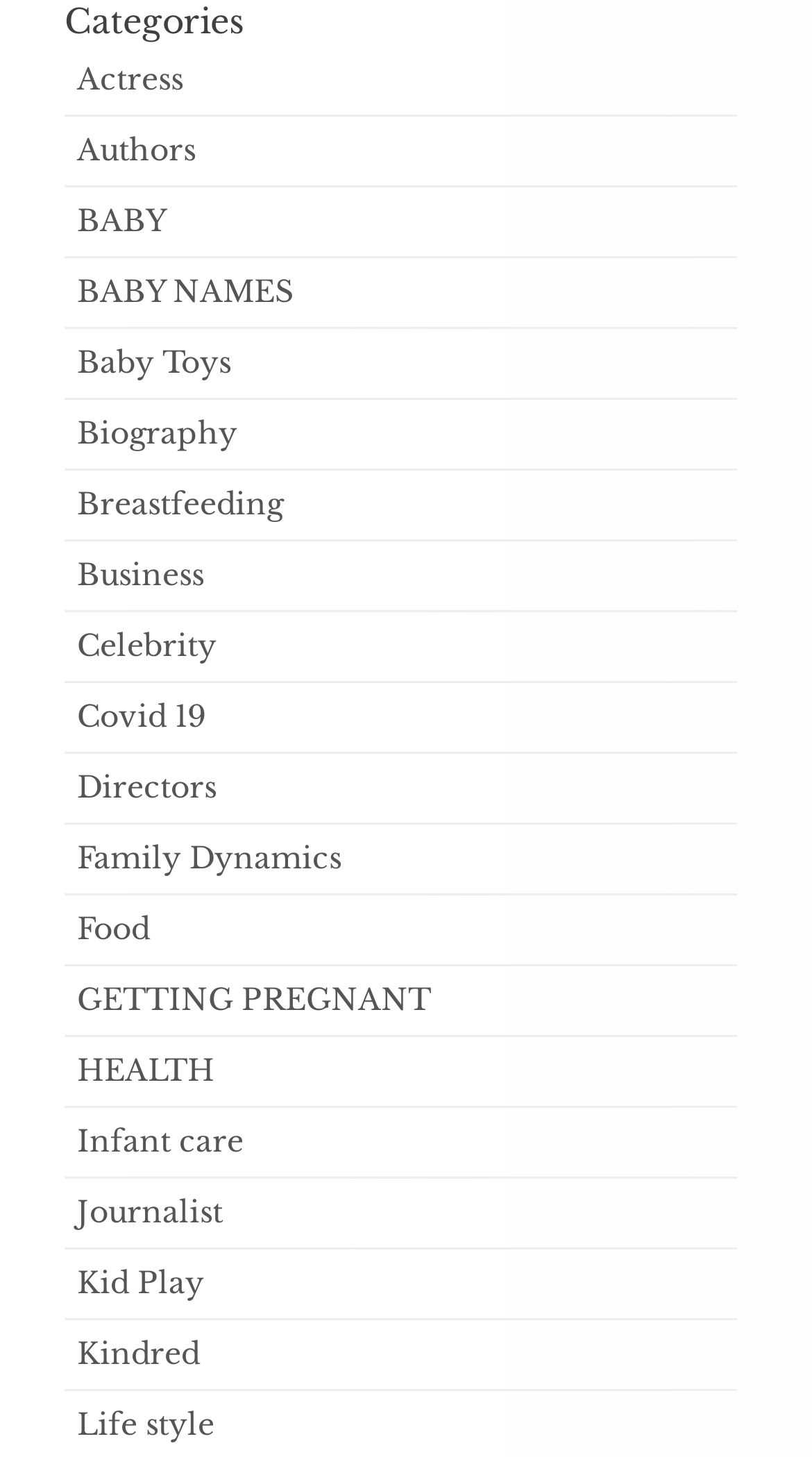Determine the bounding box coordinates of the clickable region to execute the instruction: "Click on Actress". The coordinates should be four float numbers between 0 and 1, denoted as [left, top, right, bottom].

[0.095, 0.041, 0.226, 0.067]